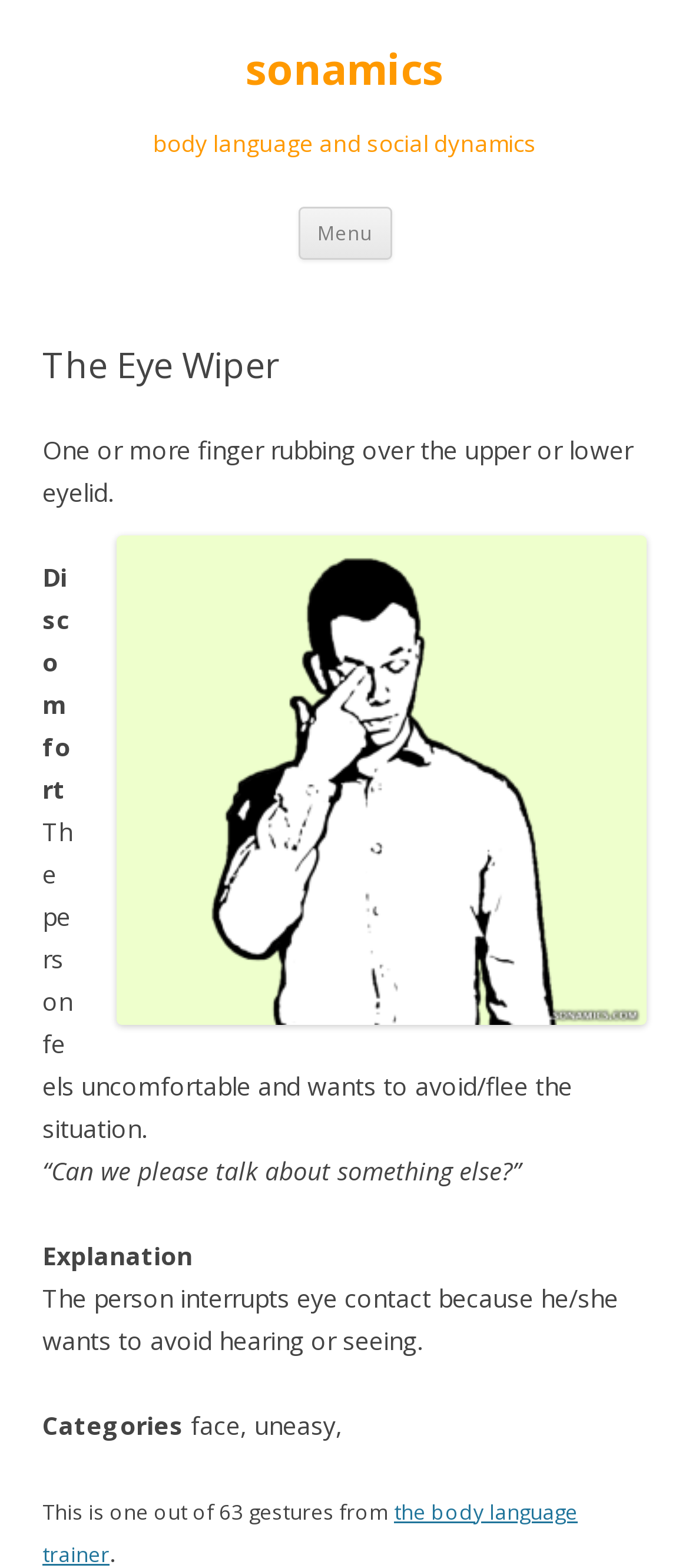Predict the bounding box of the UI element that fits this description: "the body language trainer".

[0.062, 0.955, 0.838, 0.999]